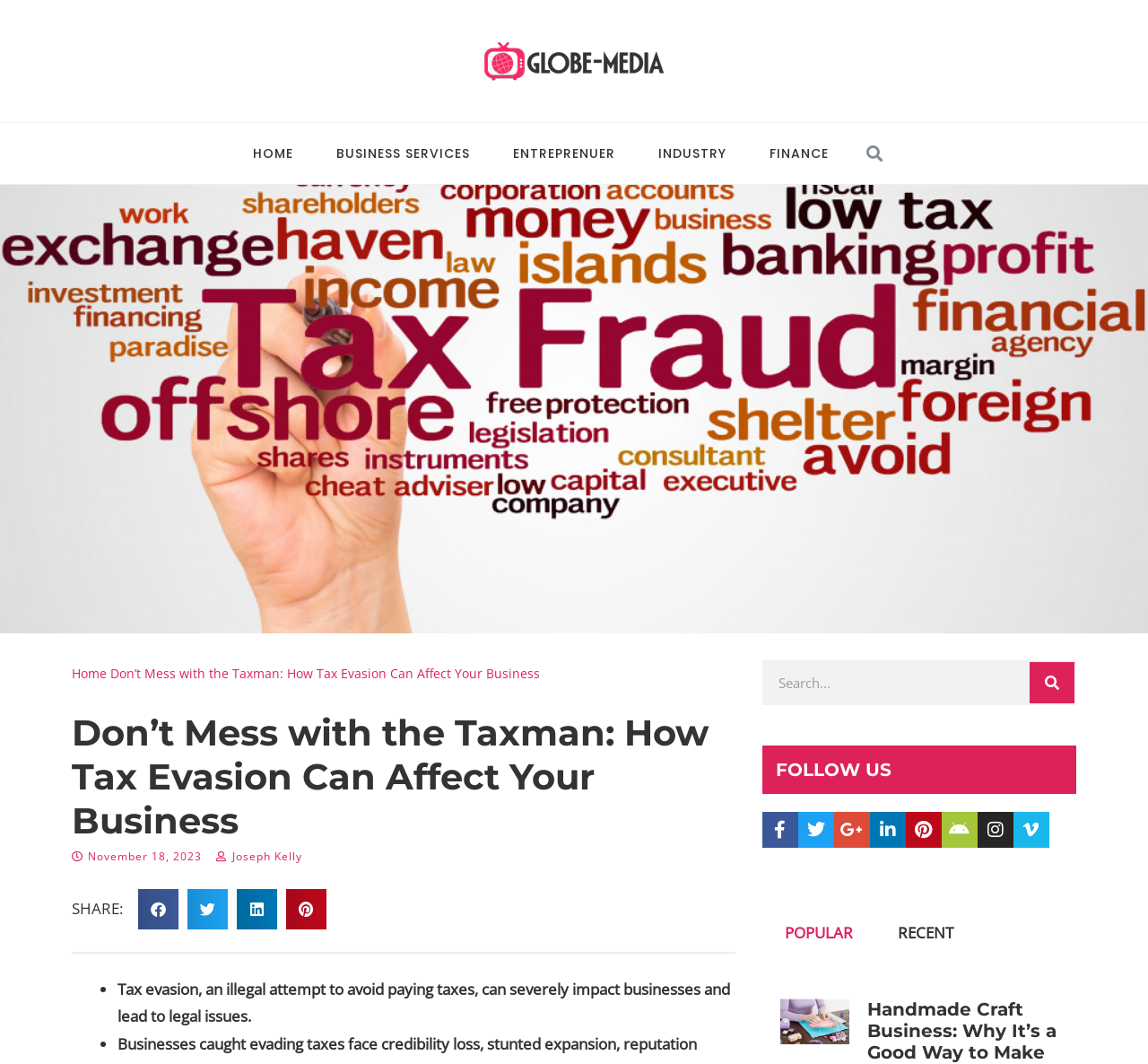Please identify and generate the text content of the webpage's main heading.

Don’t Mess with the Taxman: How Tax Evasion Can Affect Your Business